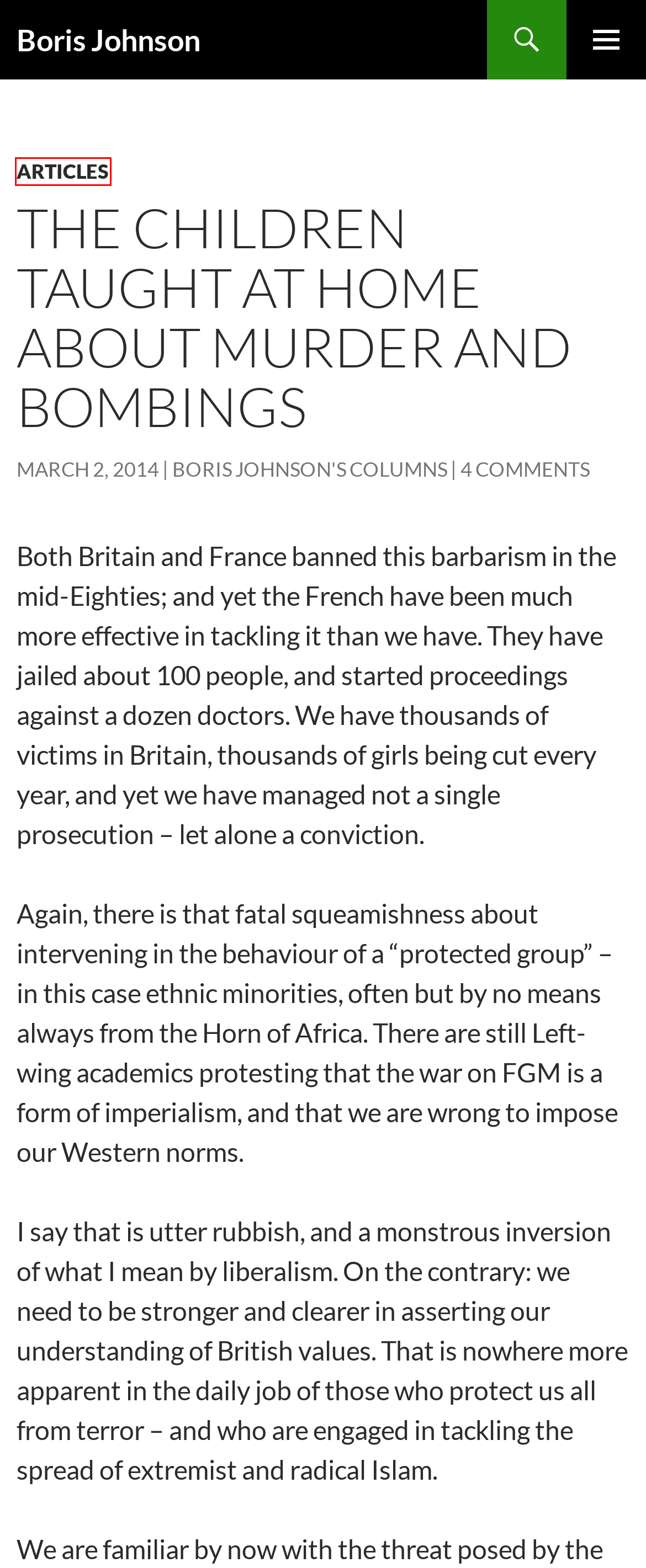You have been given a screenshot of a webpage with a red bounding box around a UI element. Select the most appropriate webpage description for the new webpage that appears after clicking the element within the red bounding box. The choices are:
A. articles Archives - Boris Johnson
B. February 2010 - Boris Johnson
C. December 2010 - Boris Johnson
D. Website for Boris Johnson, UK politician and journalist
E. July 2015 - Boris Johnson
F. January 2014 - Boris Johnson
G. September 2005 - Boris Johnson
H. February 2005 - Boris Johnson

A